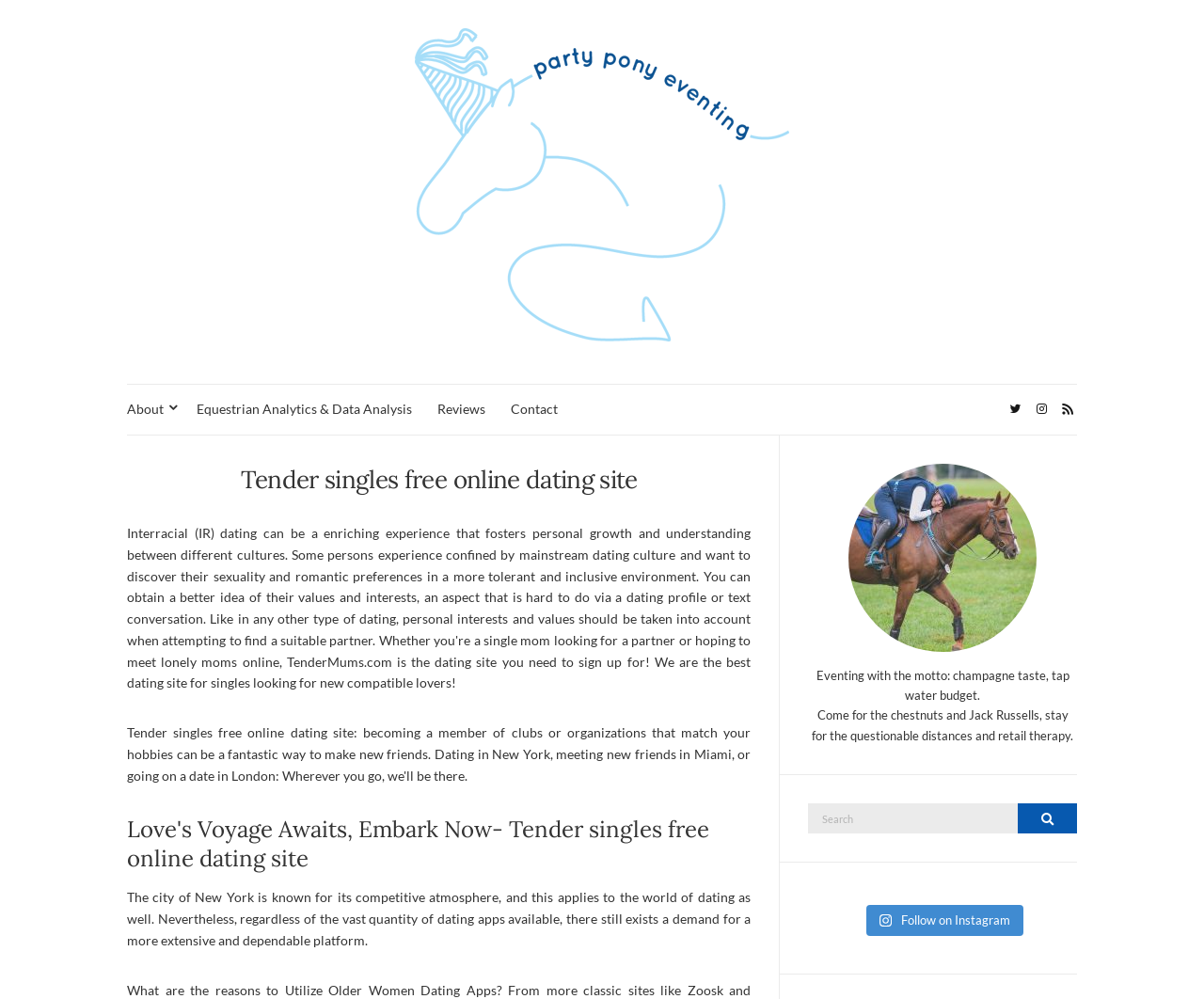Please identify the bounding box coordinates of where to click in order to follow the instruction: "Click the 'APPLY NOW' button".

None